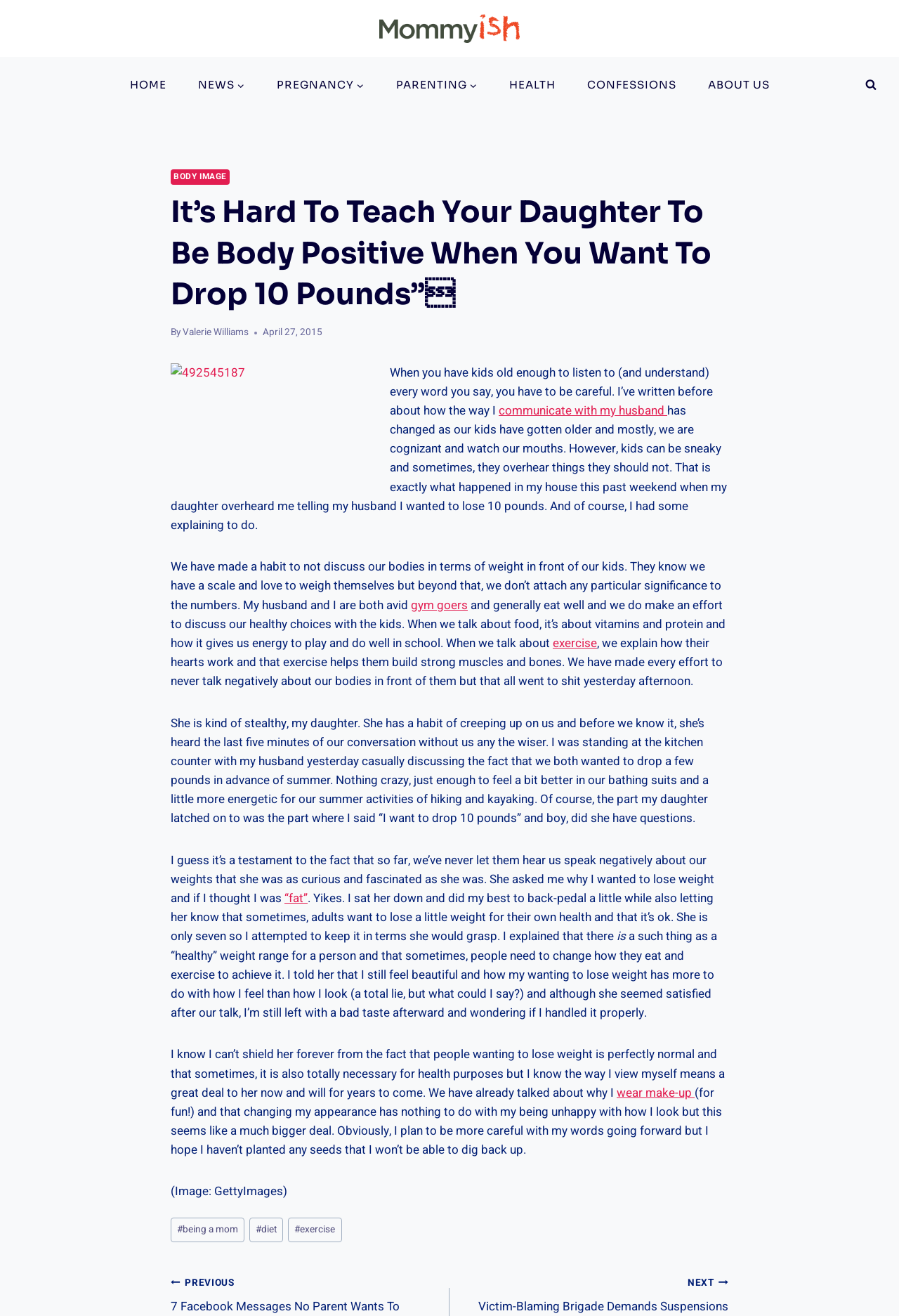What is the author's name?
Using the information presented in the image, please offer a detailed response to the question.

The author's name can be found in the article section, where it says 'By Valerie Williams' with a bounding box of [0.203, 0.247, 0.277, 0.258].